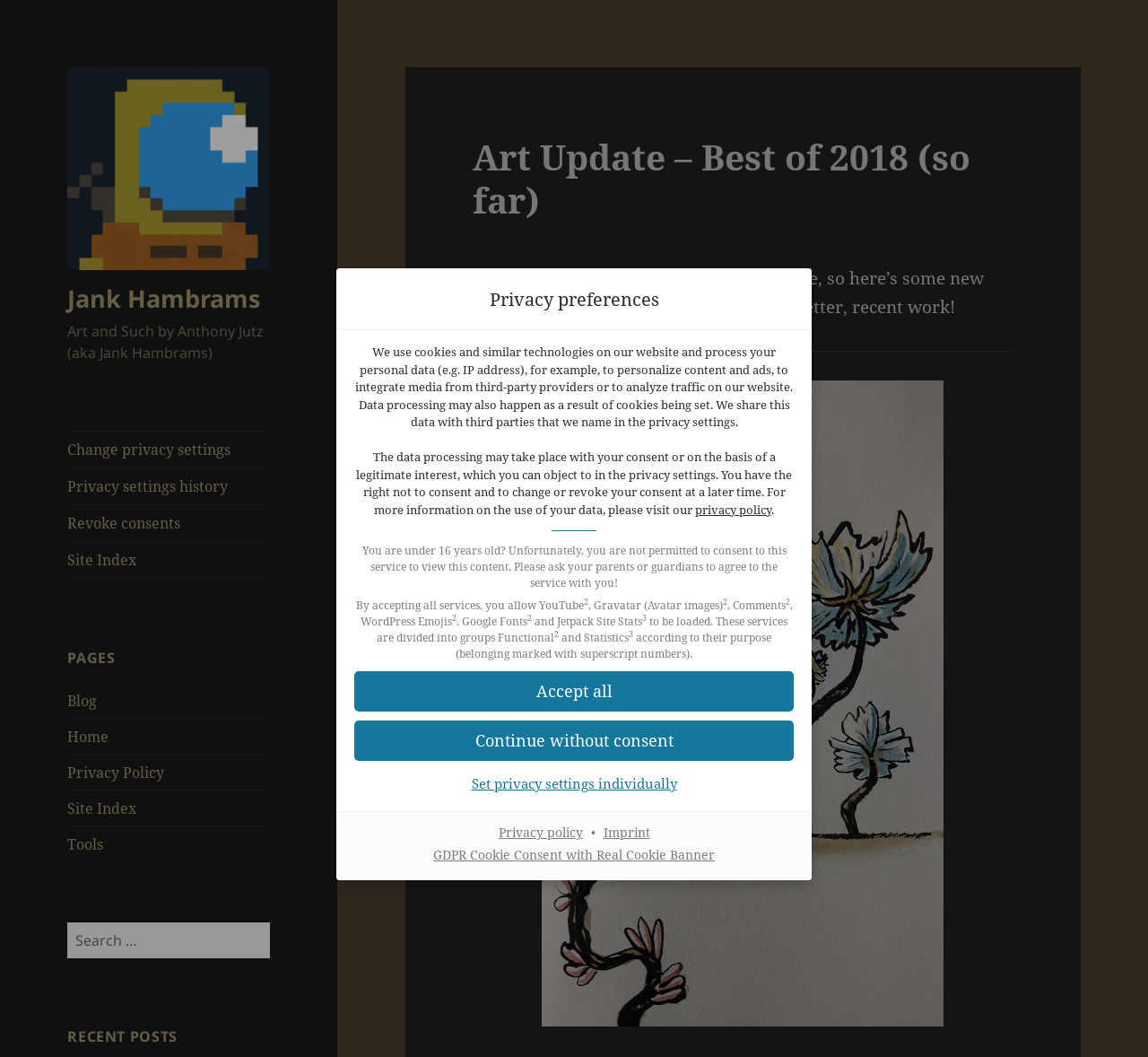Identify the coordinates of the bounding box for the element described below: "Change privacy settings". Return the coordinates as four float numbers between 0 and 1: [left, top, right, bottom].

[0.059, 0.409, 0.235, 0.443]